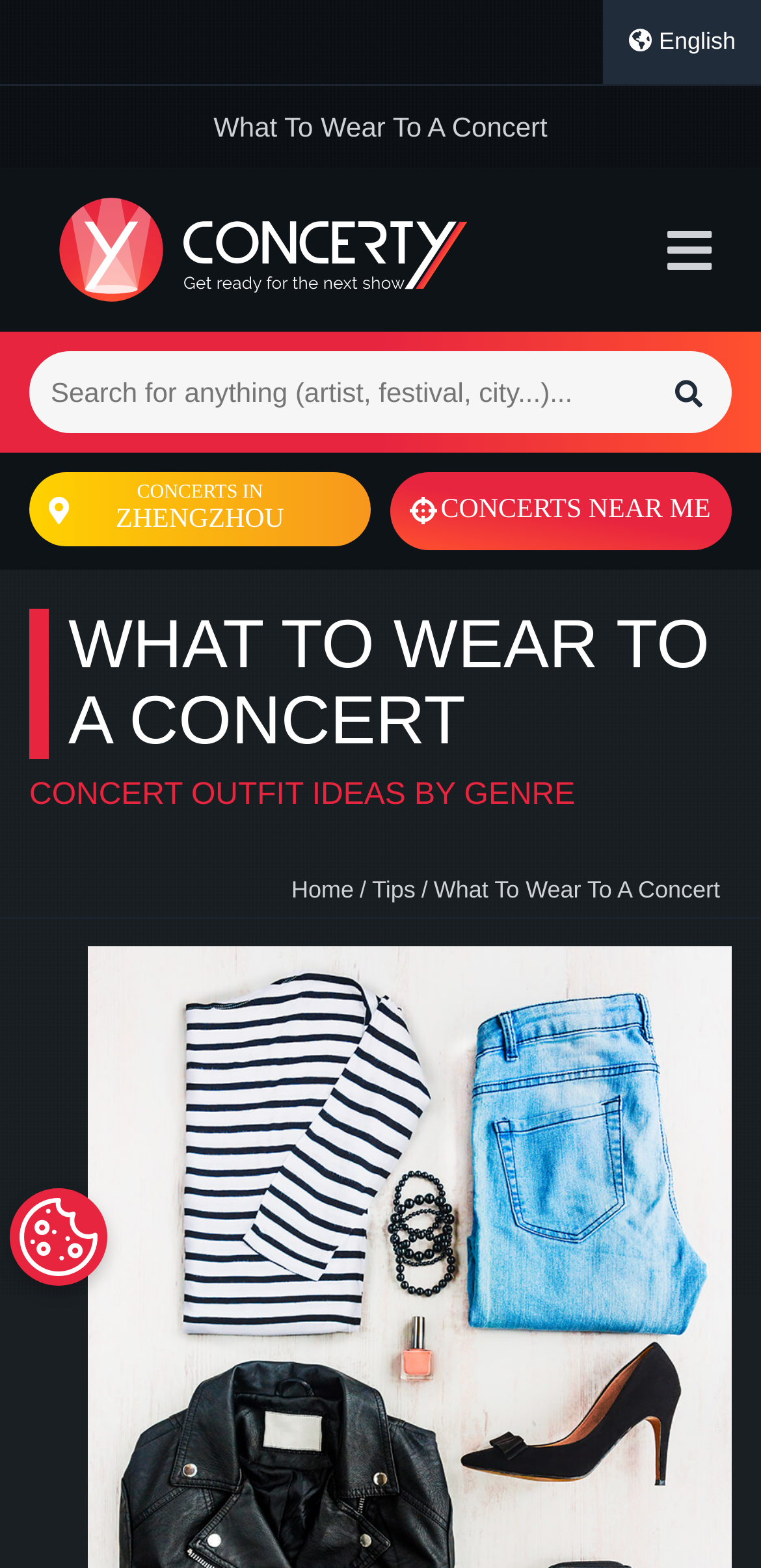Please find the bounding box coordinates of the element's region to be clicked to carry out this instruction: "Find concerts near me".

[0.513, 0.301, 0.962, 0.351]